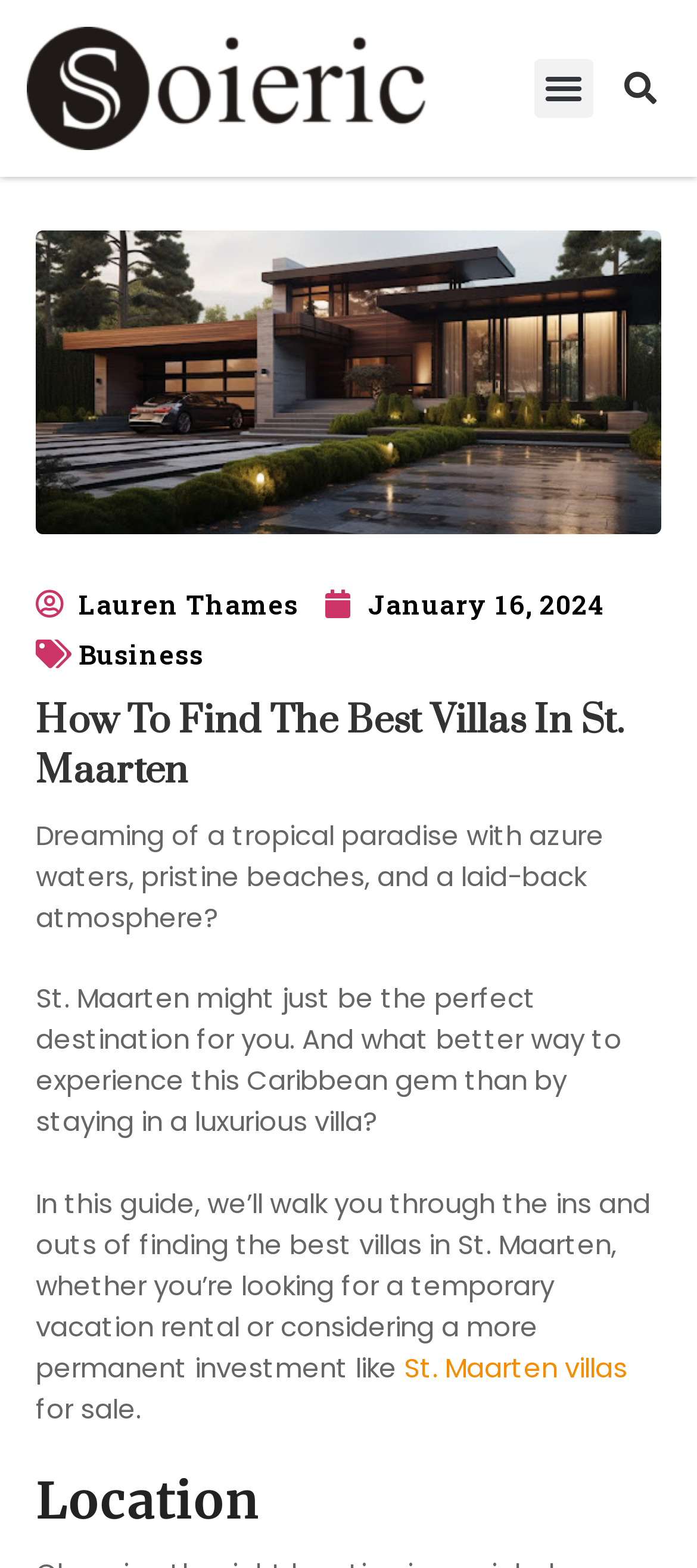What is the destination being described?
Please respond to the question with a detailed and thorough explanation.

Based on the image caption 'St. Maarten villas' and the text 'St. Maarten might just be the perfect destination for you.', it can be inferred that the destination being described is St. Maarten.